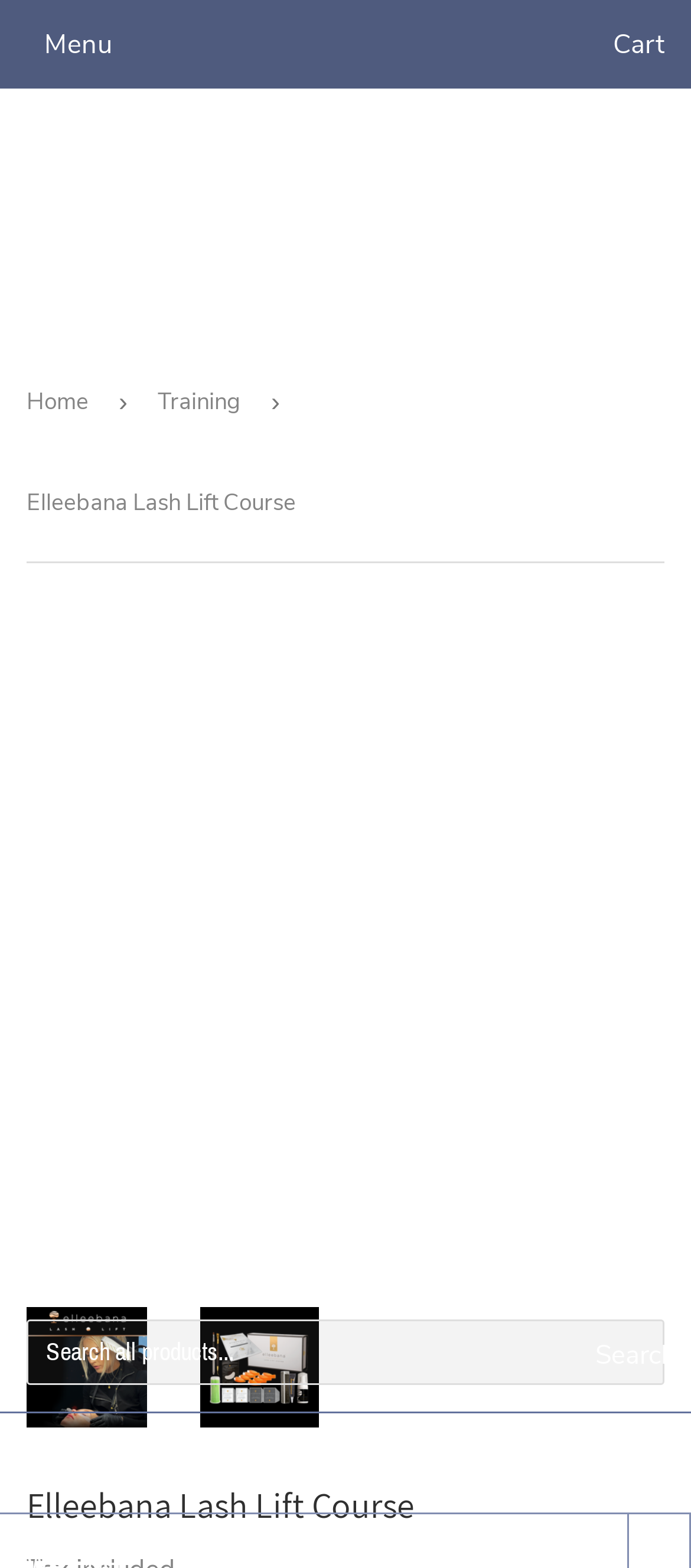From the image, can you give a detailed response to the question below:
What is the purpose of the search box?

I looked at the search box element and found that its placeholder text is 'Search all products...', indicating that the purpose of the search box is to search for products.